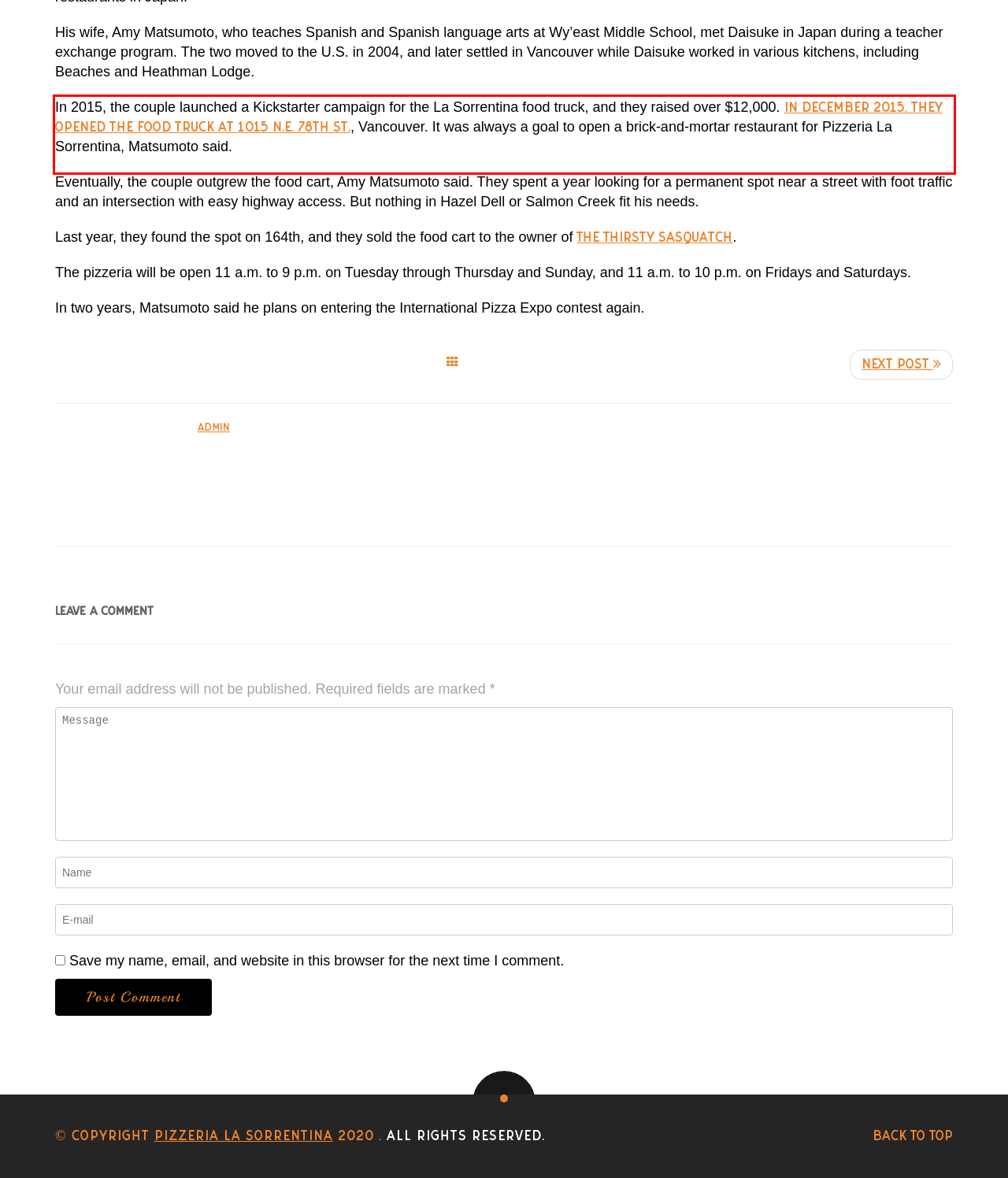Given the screenshot of a webpage, identify the red rectangle bounding box and recognize the text content inside it, generating the extracted text.

In 2015, the couple launched a Kickstarter campaign for the La Sorrentina food truck, and they raised over $12,000. In December 2015, they opened the food truck at 1015 N.E. 78th St., Vancouver. It was always a goal to open a brick-and-mortar restaurant for Pizzeria La Sorrentina, Matsumoto said.